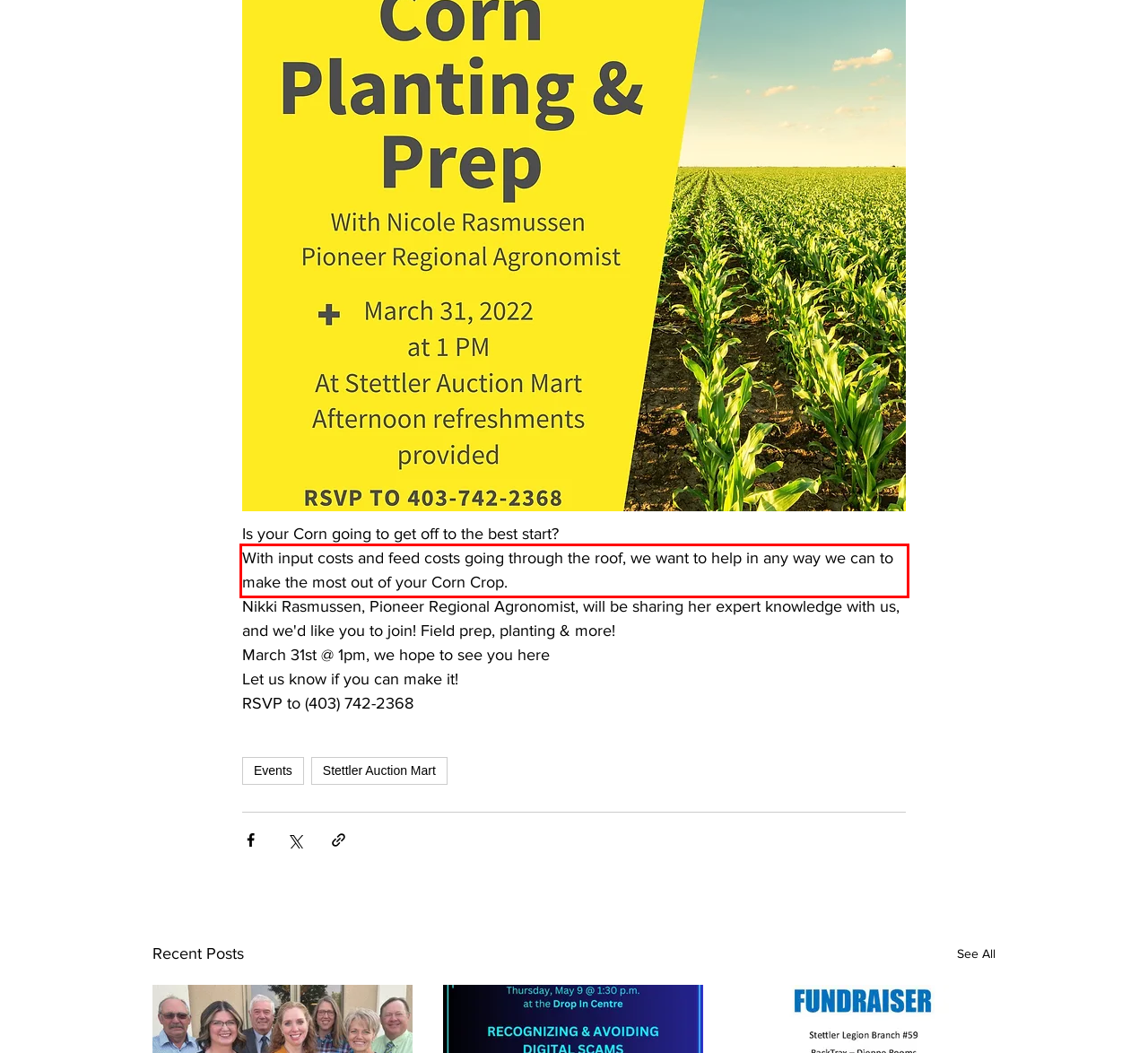Using the provided webpage screenshot, recognize the text content in the area marked by the red bounding box.

With input costs and feed costs going through the roof, we want to help in any way we can to make the most out of your Corn Crop.